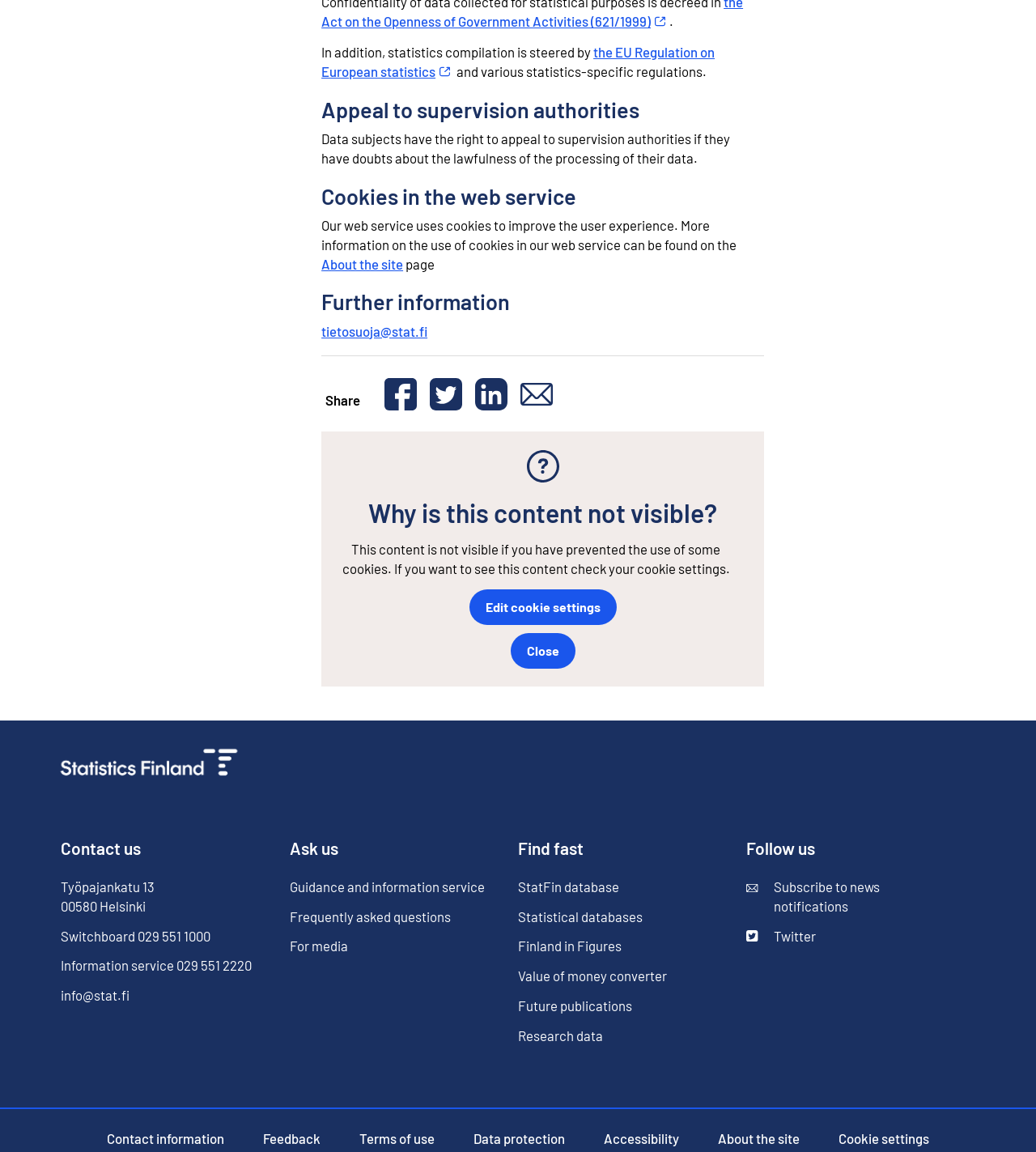How can I edit my cookie settings?
Give a thorough and detailed response to the question.

The webpage provides a button to edit cookie settings, which is located in the section 'Why is this content not visible?'.